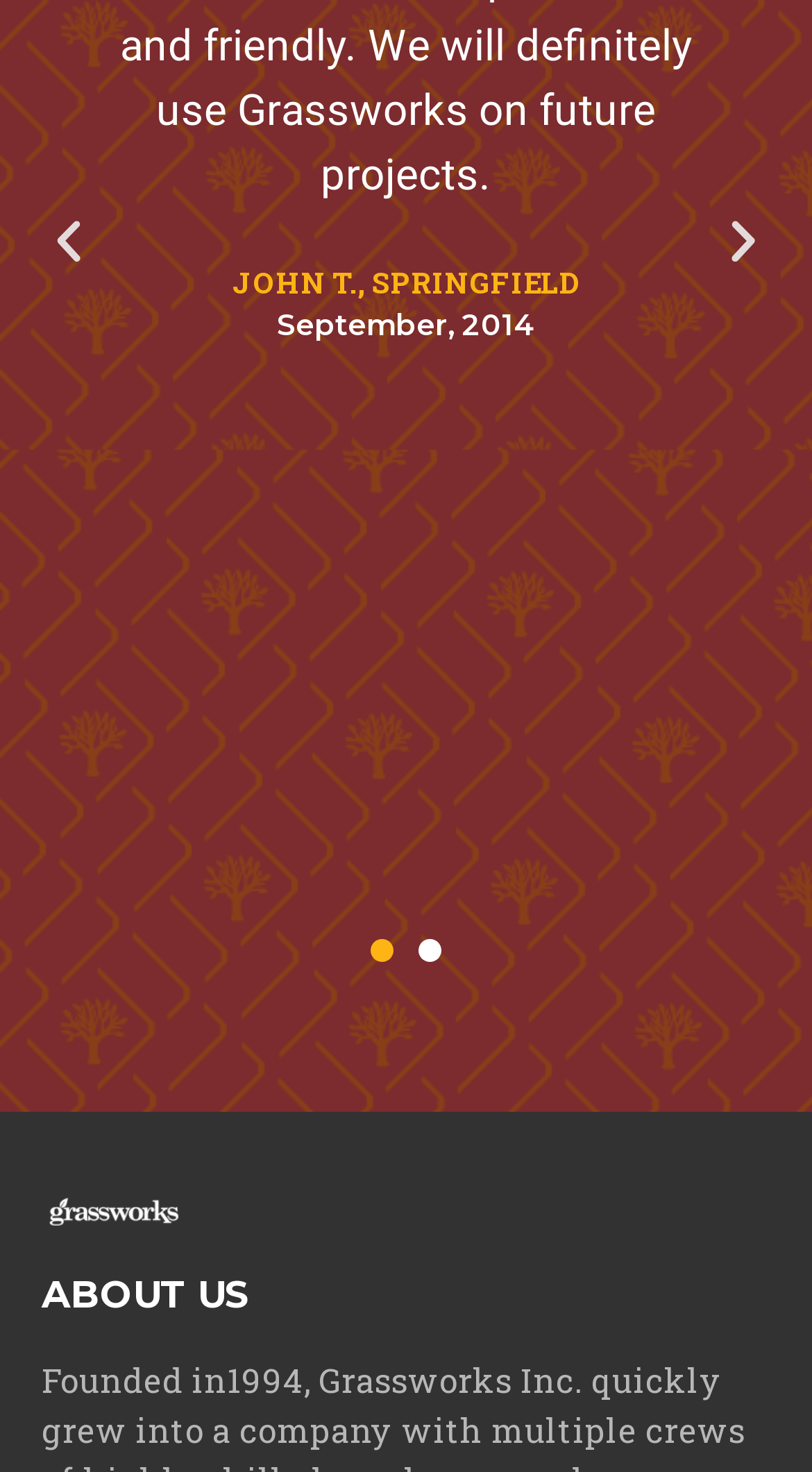From the given element description: "Previous", find the bounding box for the UI element. Provide the coordinates as four float numbers between 0 and 1, in the order [left, top, right, bottom].

[0.051, 0.145, 0.118, 0.182]